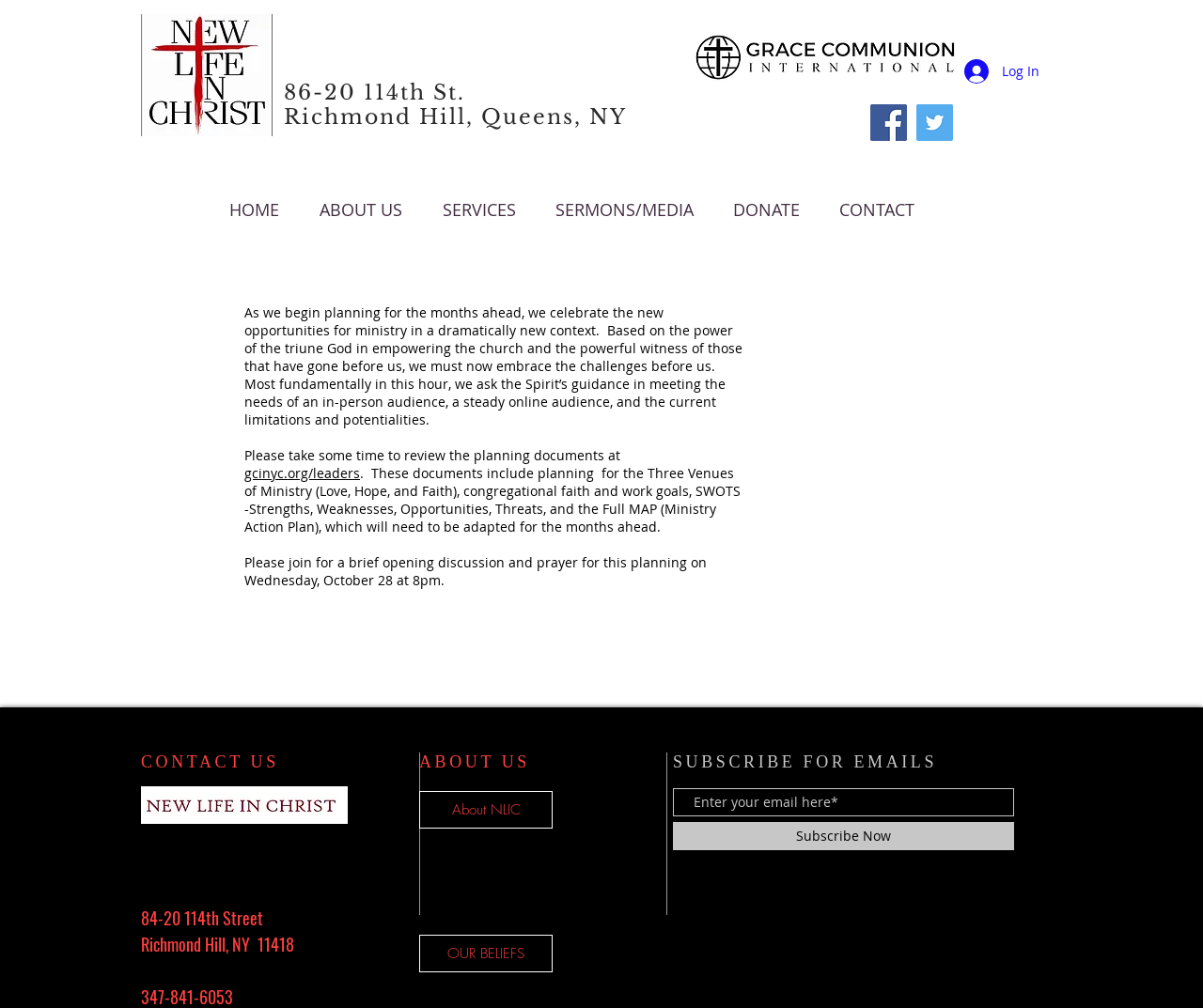Summarize the webpage in an elaborate manner.

The webpage is about New Life in Christ, a church organization, and its planning for the future. At the top left, there is an image, followed by a heading that displays the church's address, "86-20 114th St. Richmond Hill, Queens, NY". To the right of the address, there is a link with an image, and a button labeled "Log In" is positioned further to the right.

Below the address, there is a social bar with links to Facebook and Twitter, represented by their respective icons. A navigation menu labeled "Site" is located below the social bar, with links to various pages, including "HOME", "ABOUT US", "SERVICES", "SERMONS/MEDIA", "DONATE", and "CONTACT".

The main content of the page is divided into sections. The first section discusses the church's planning for the months ahead, celebrating new opportunities for ministry and seeking guidance from the Spirit. There is a paragraph of text that explains the context and challenges of the planning process.

Below this section, there is a call to action to review planning documents, with a link to "gcinyc.org/leaders". The documents include planning for the Three Venues of Ministry, congregational faith and work goals, SWOTS, and the Full MAP. There is also an invitation to join a brief opening discussion and prayer for the planning on a specific date.

At the bottom of the page, there are three columns. The left column has a heading "CONTACT US", with an image and the church's address. The middle column has a heading "ABOUT US", with links to "About NLIC" and "OUR BELIEFS". The right column has a heading "SUBSCRIBE FOR EMAILS", with a textbox to enter an email address and a button labeled "Subscribe Now".